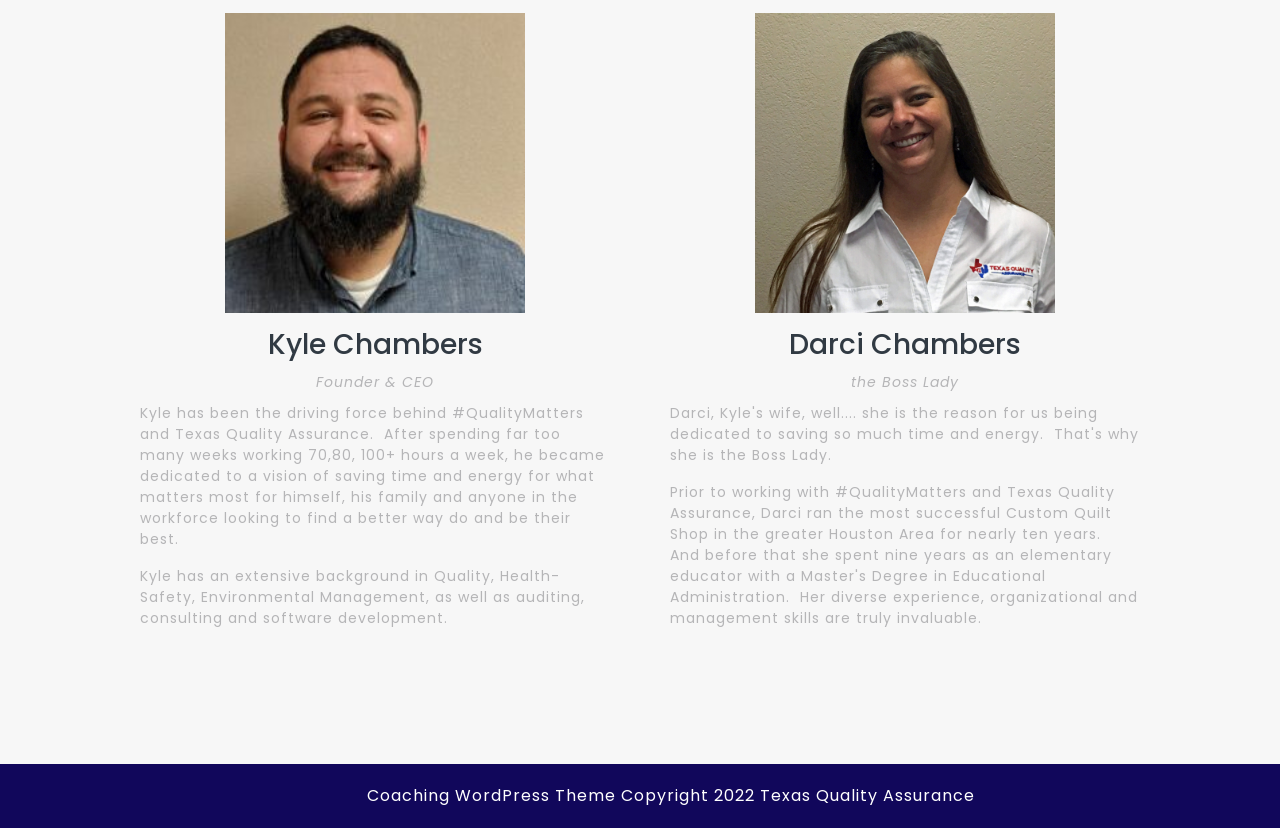Refer to the image and answer the question with as much detail as possible: How many people are mentioned on the webpage?

The webpage mentions two people, Kyle Chambers and Darci Chambers, with their respective headings and descriptions.